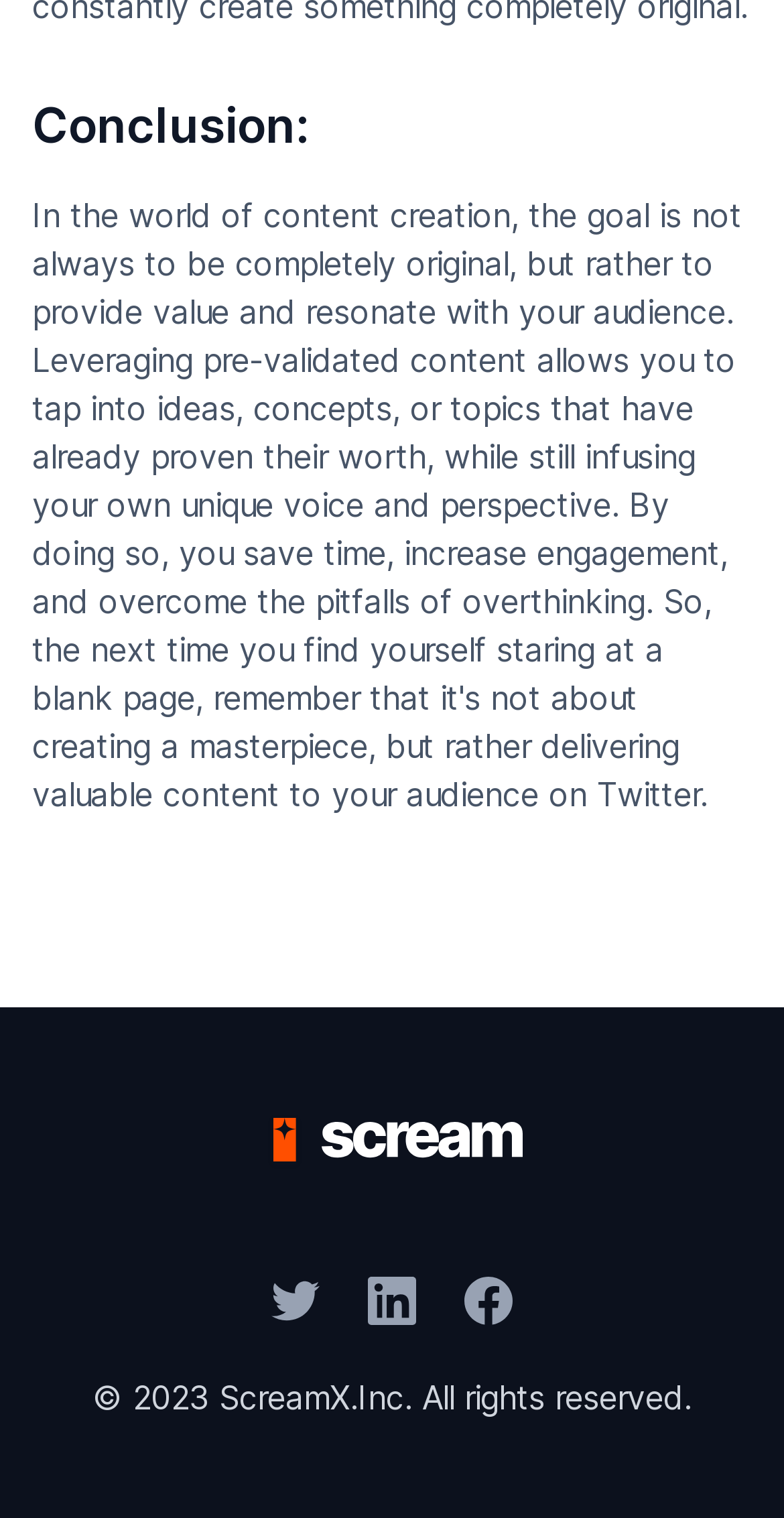What is the conclusion about?
Could you please answer the question thoroughly and with as much detail as possible?

The webpage has a heading 'Conclusion:' but it does not provide any information about what the conclusion is about. Therefore, it is unknown.